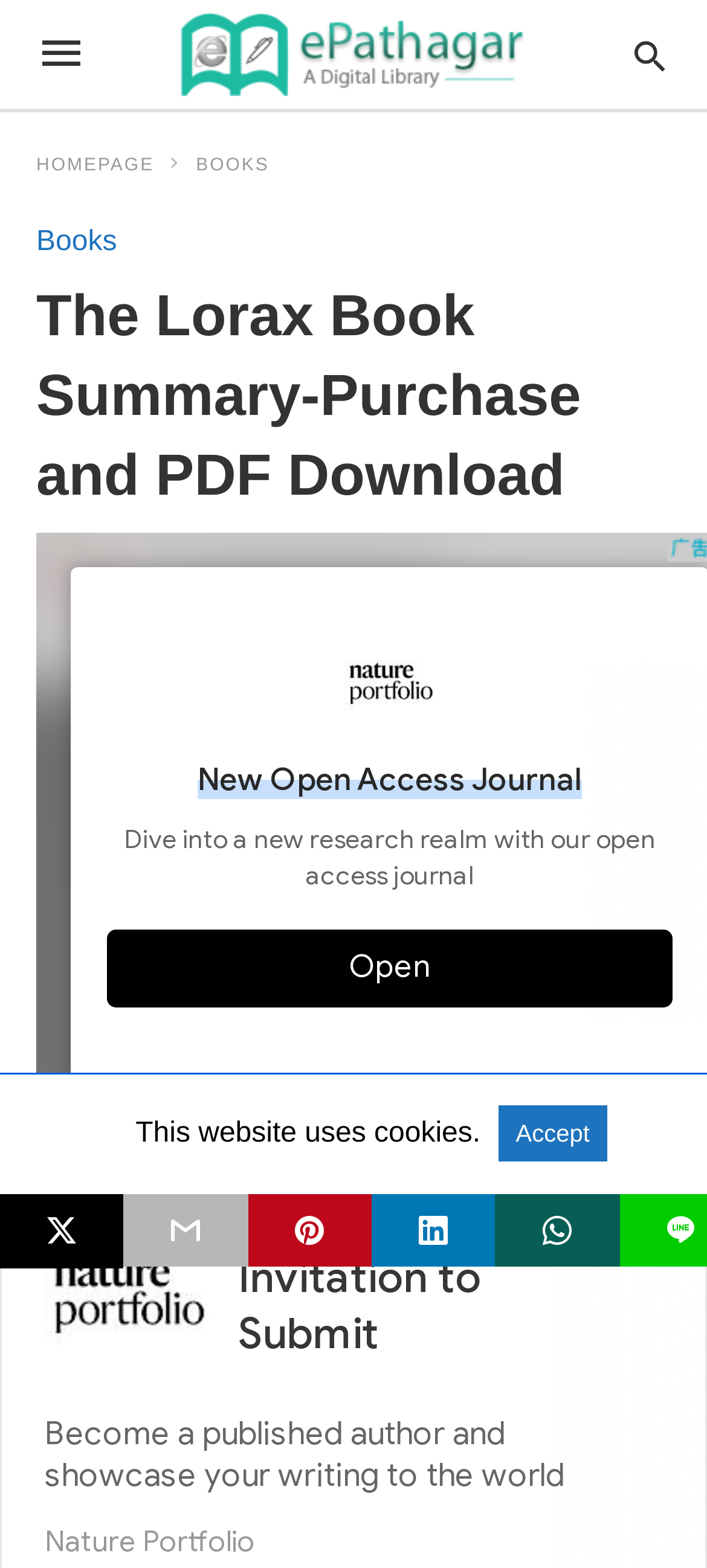Identify the bounding box coordinates of the clickable region required to complete the instruction: "Click the epathagar logo". The coordinates should be given as four float numbers within the range of 0 and 1, i.e., [left, top, right, bottom].

[0.253, 0.008, 0.74, 0.061]